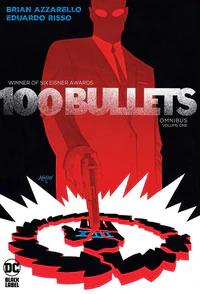What is the background color of the cover?
Please provide a comprehensive answer based on the contents of the image.

The bold, stylized illustration of the character is set against a red background, which enhances the dramatic tone of the cover art and grabs the viewer's attention.